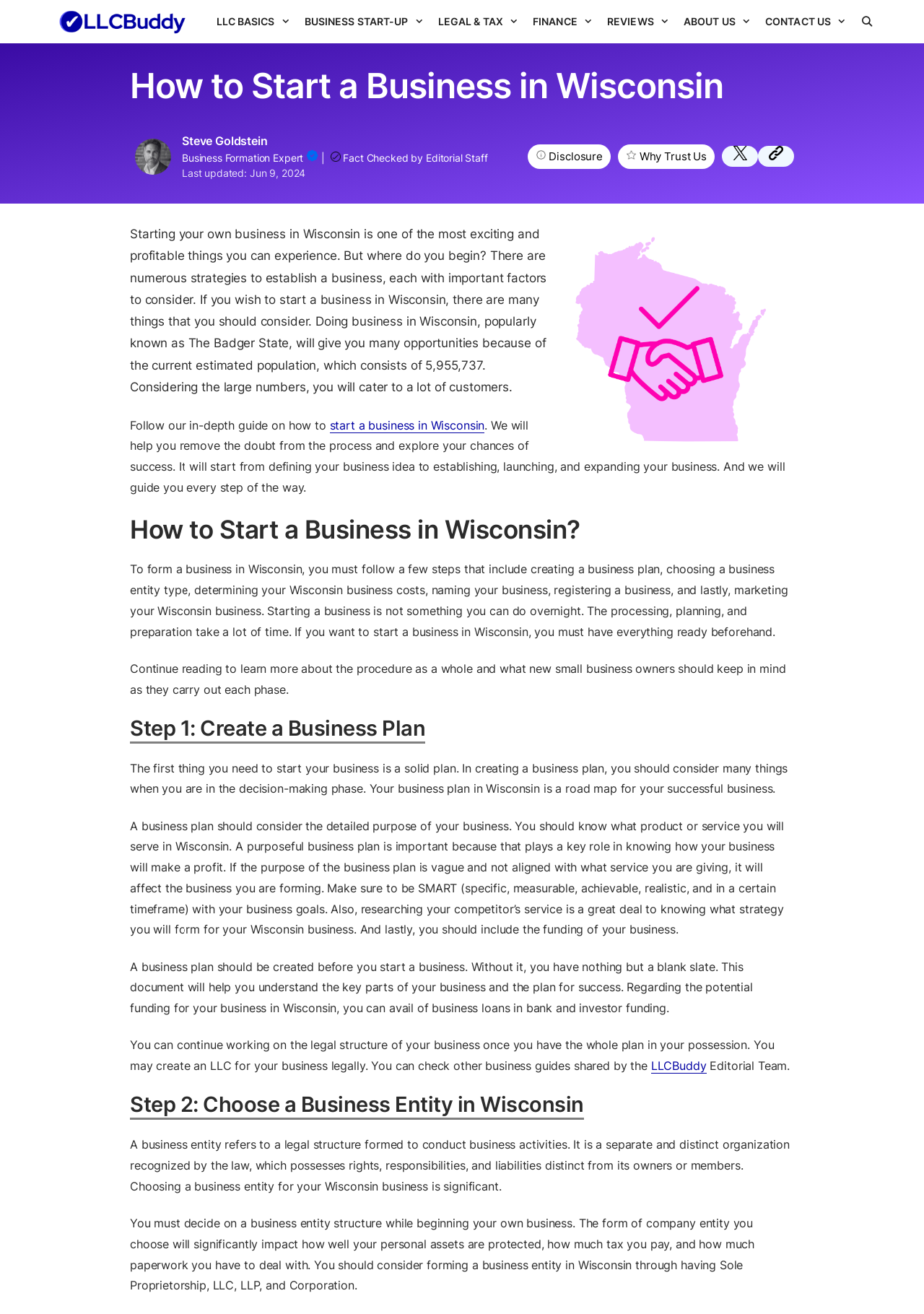Answer in one word or a short phrase: 
What are the steps to start a business in Wisconsin?

Create a business plan, choose a business entity, etc.